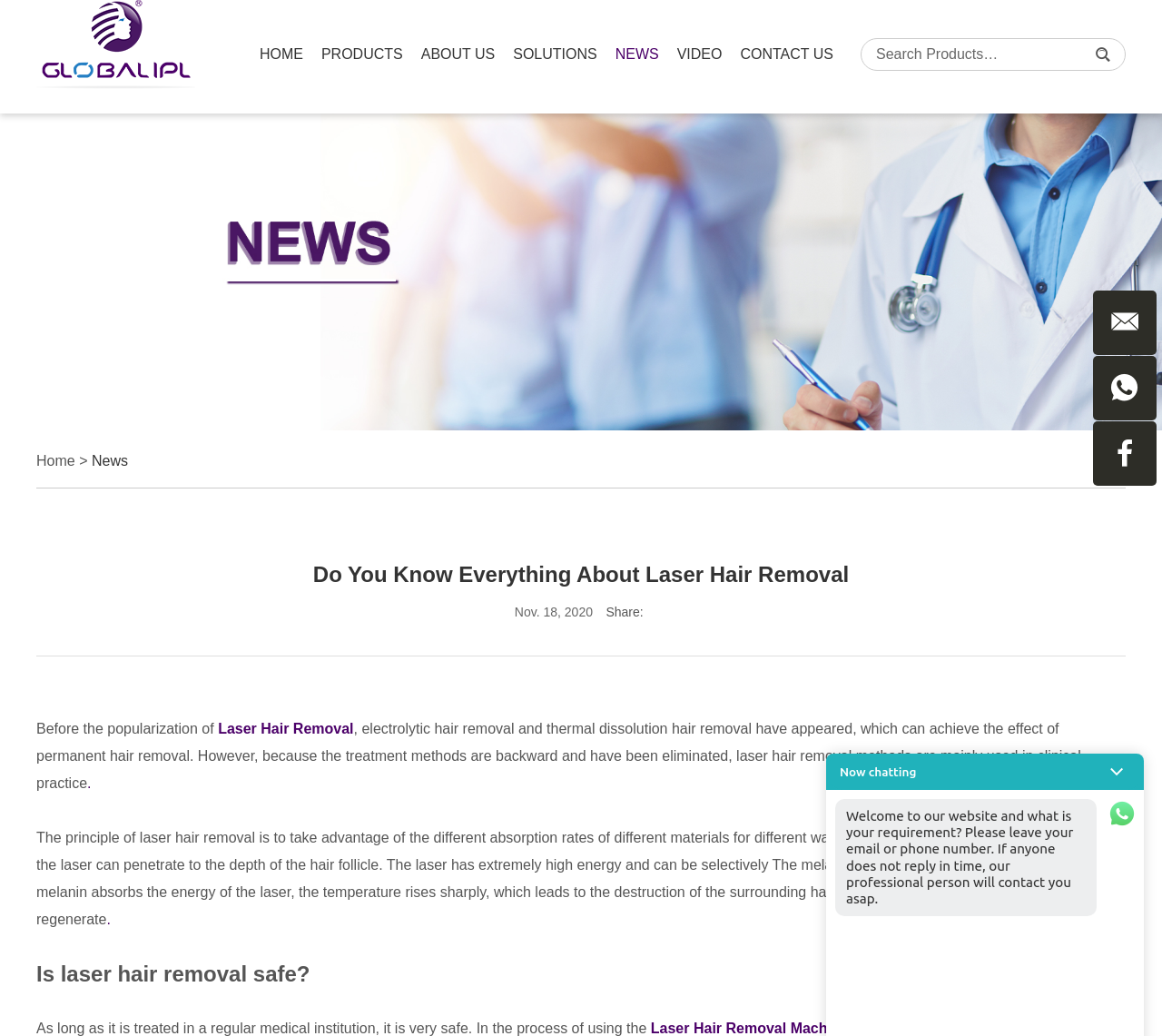Using the description: "HOME", determine the UI element's bounding box coordinates. Ensure the coordinates are in the format of four float numbers between 0 and 1, i.e., [left, top, right, bottom].

[0.216, 0.037, 0.269, 0.068]